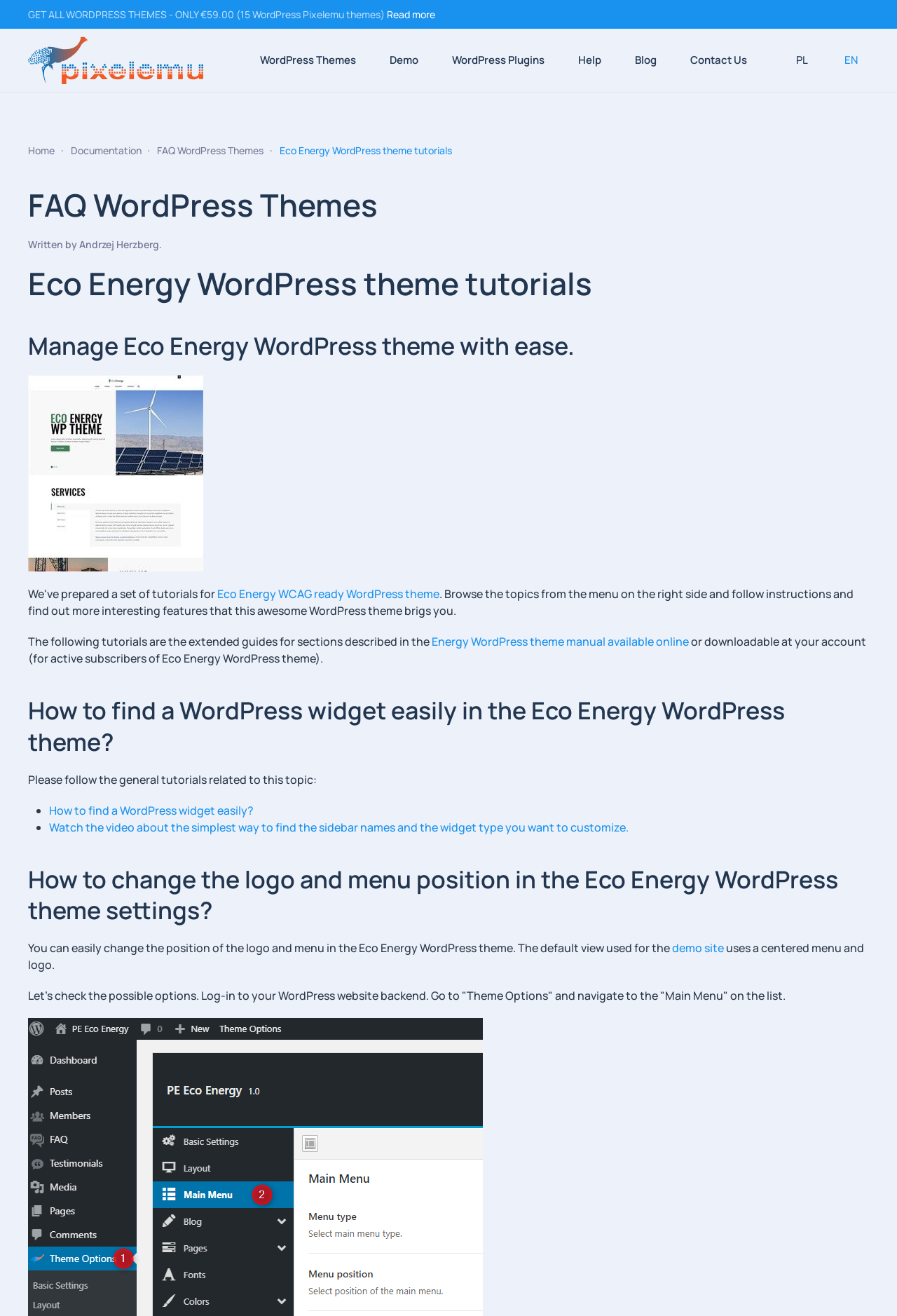Please determine the bounding box coordinates, formatted as (top-left x, top-left y, bottom-right x, bottom-right y), with all values as floating point numbers between 0 and 1. Identify the bounding box of the region described as: Request a Call BackClose

None